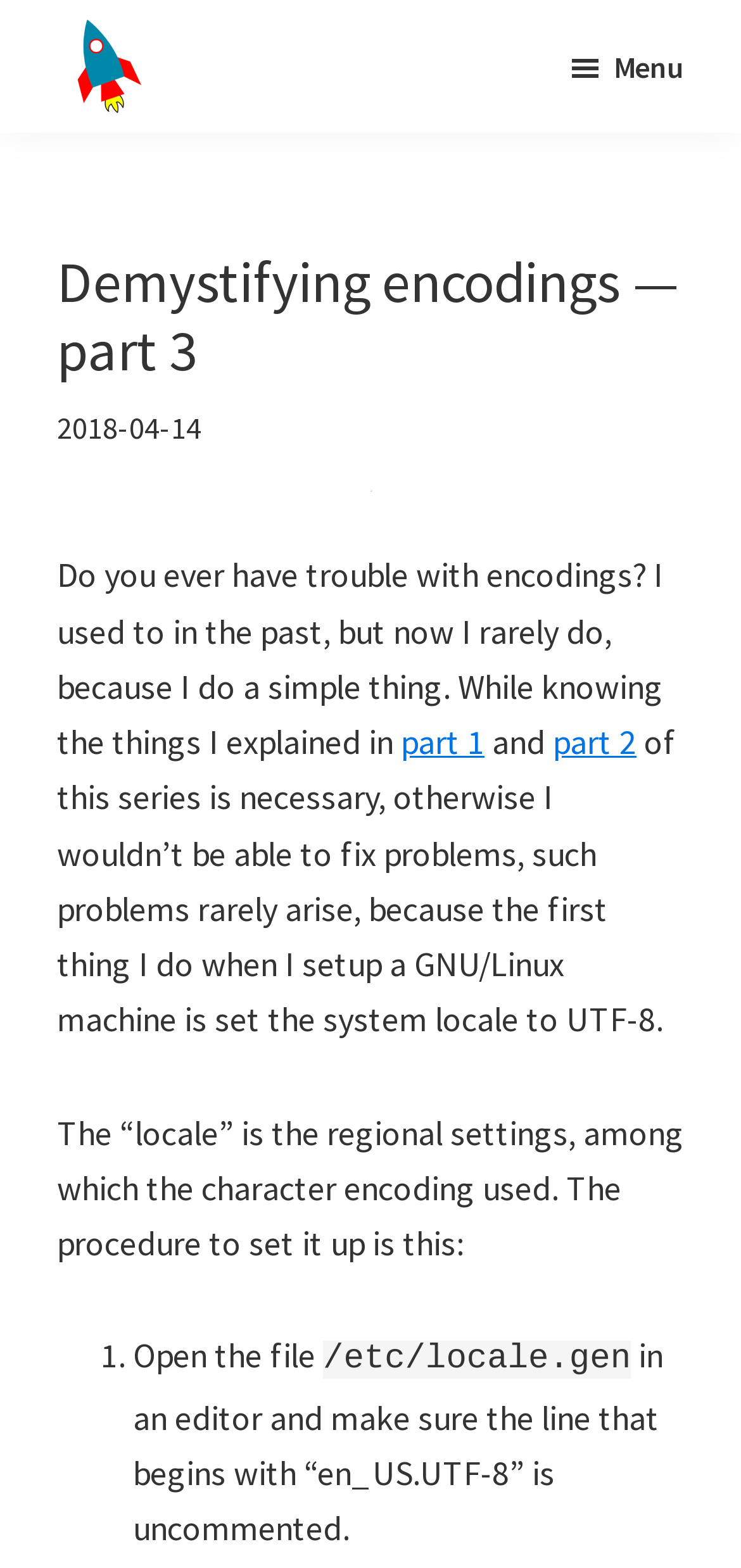Create a detailed narrative describing the layout and content of the webpage.

This webpage is about demystifying encodings, specifically part 3 of a series. At the top left corner, there are three "Skip to" links, allowing users to navigate to primary navigation, main content, or primary sidebar. 

Below these links, there is a link to "Django deployment" accompanied by an image with the same name. To the right of this link, there is another identical link. 

On the top right corner, there is a menu button with a hamburger icon. When expanded, it reveals a header section containing the title "Demystifying encodings — part 3" and a timestamp "2018-04-14". 

Below the header section, there is a block of text discussing the importance of setting the system locale to UTF-8 when setting up a GNU/Linux machine. The text also mentions that knowing the concepts explained in part 1 and part 2 of the series is necessary. There are links to part 1 and part 2 within the text. 

The webpage then provides a step-by-step guide on how to set up the system locale, with a numbered list starting from 1. The first step is to open the file "/etc/locale.gen" in an editor and make sure the line that begins with “en_US.UTF-8” is uncommented.